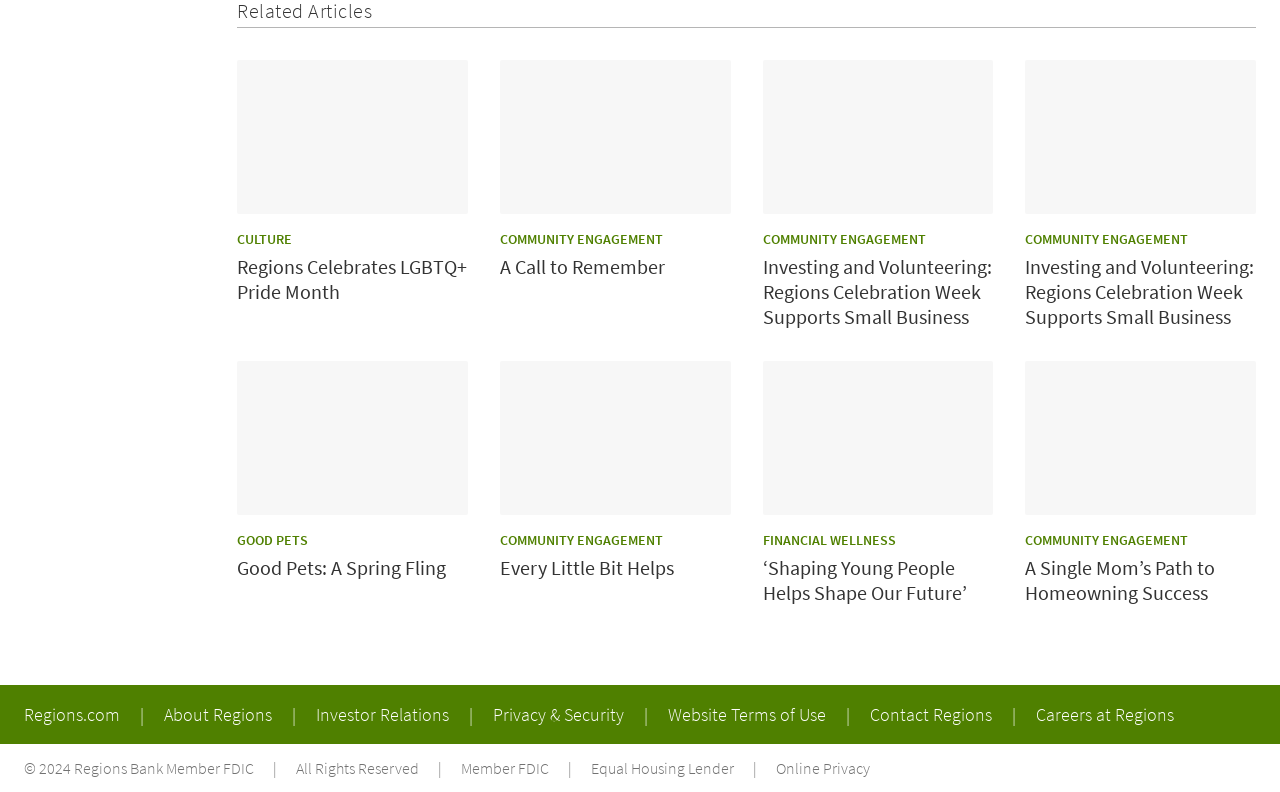Give a one-word or short-phrase answer to the following question: 
What is the link at the bottom of the page?

Regions.com